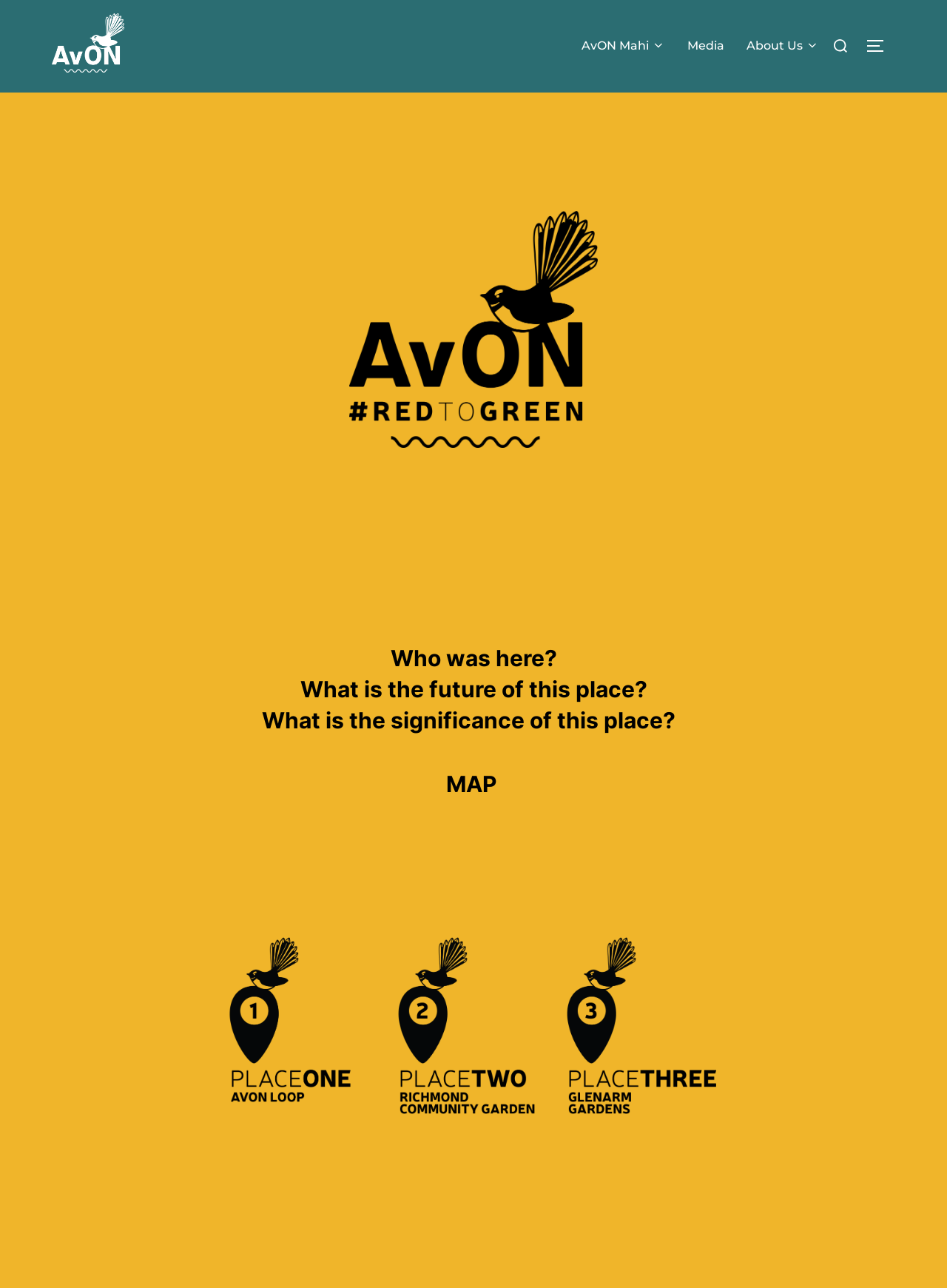Bounding box coordinates must be specified in the format (top-left x, top-left y, bottom-right x, bottom-right y). All values should be floating point numbers between 0 and 1. What are the bounding box coordinates of the UI element described as: parent_node: Search for:

[0.873, 0.021, 0.902, 0.05]